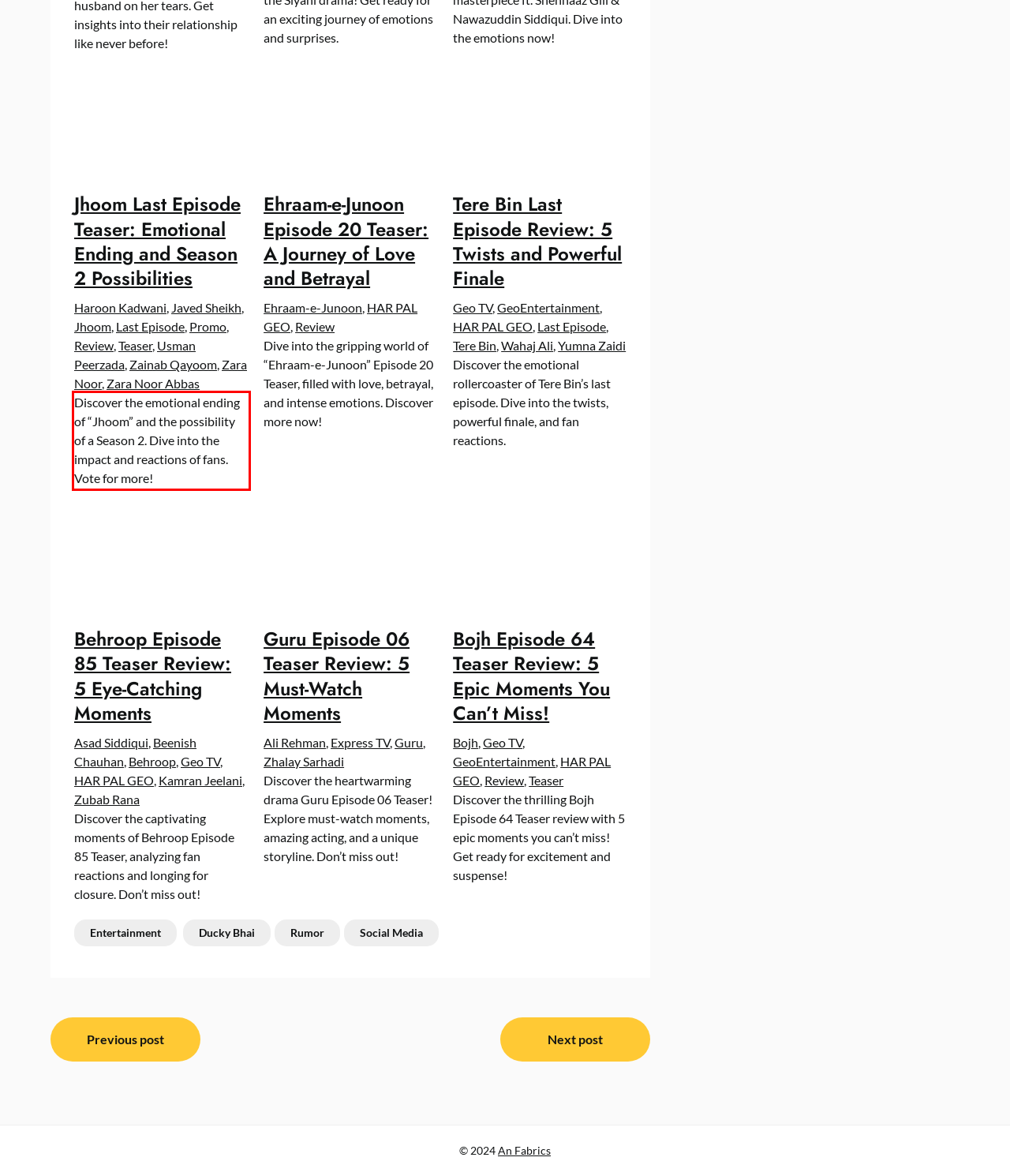Examine the webpage screenshot and use OCR to recognize and output the text within the red bounding box.

Discover the emotional ending of “Jhoom” and the possibility of a Season 2. Dive into the impact and reactions of fans. Vote for more!